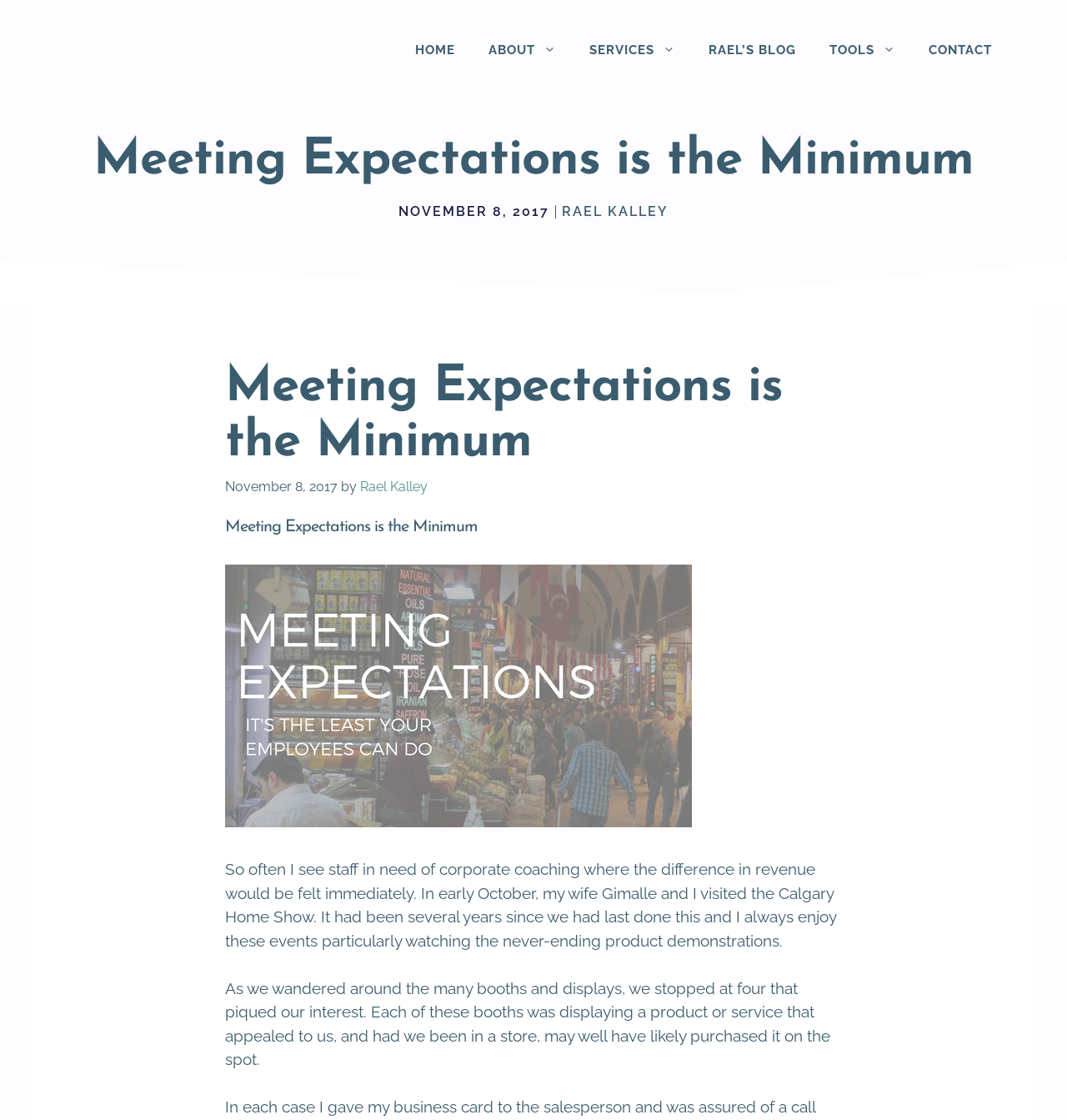Bounding box coordinates are specified in the format (top-left x, top-left y, bottom-right x, bottom-right y). All values are floating point numbers bounded between 0 and 1. Please provide the bounding box coordinate of the region this sentence describes: ABOUT

[0.442, 0.022, 0.537, 0.067]